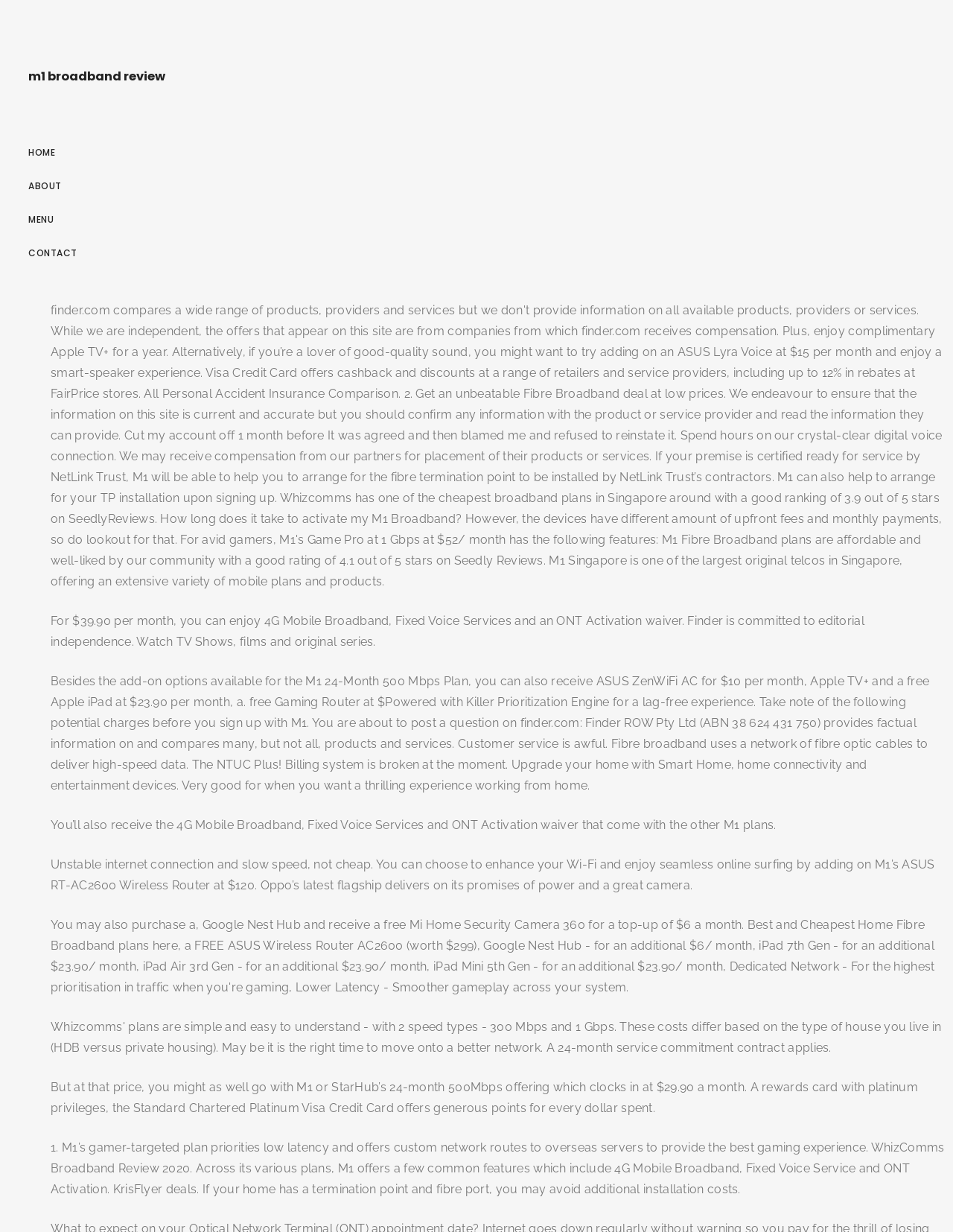Based on the image, provide a detailed and complete answer to the question: 
What is the common feature across M1’s various plans?

The text states that 'Across its various plans, M1 offers a few common features which include 4G Mobile Broadband, Fixed Voice Service and ONT Activation.'